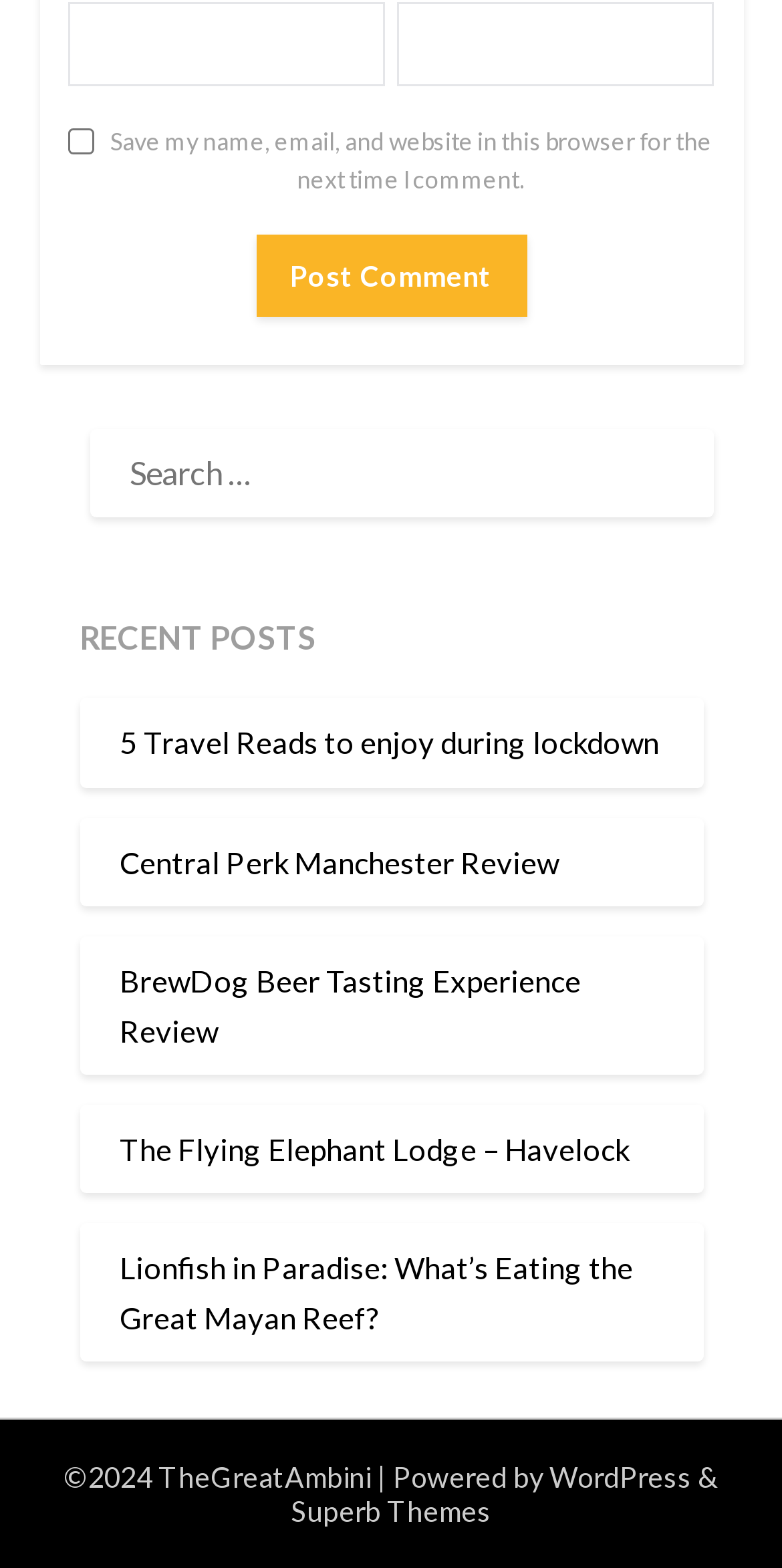Determine the bounding box coordinates of the clickable region to follow the instruction: "Visit WordPress website".

[0.703, 0.93, 0.885, 0.952]